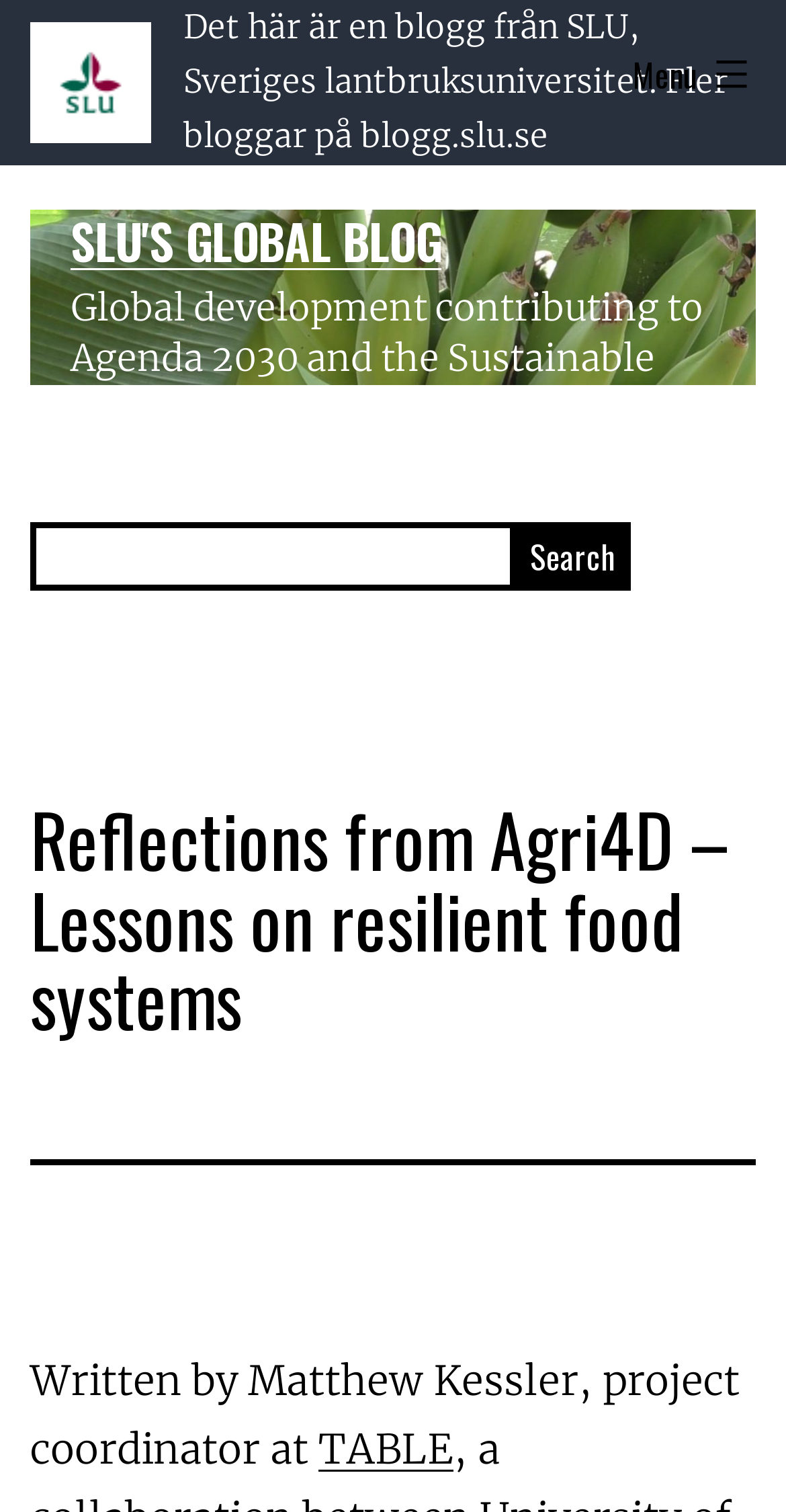Find the headline of the webpage and generate its text content.

Reflections from Agri4D – Lessons on resilient food systems